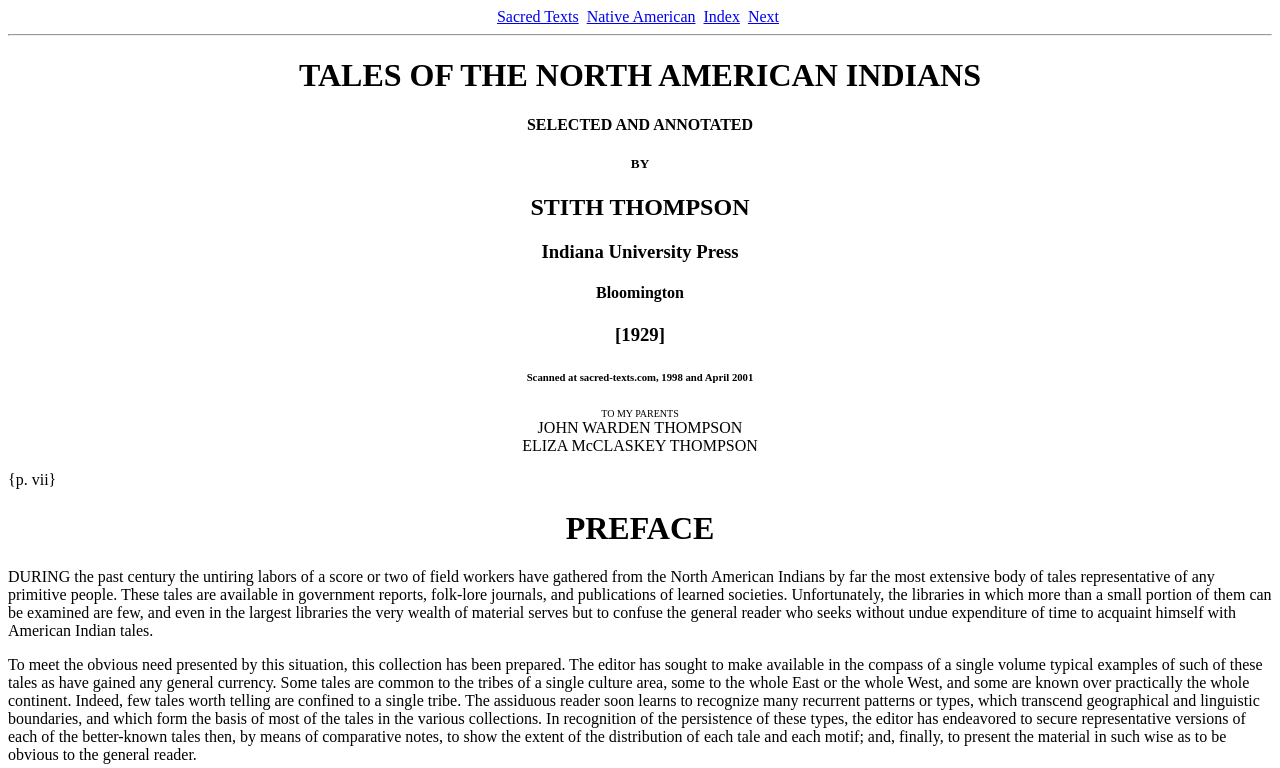Provide the bounding box coordinates for the specified HTML element described in this description: "Native American". The coordinates should be four float numbers ranging from 0 to 1, in the format [left, top, right, bottom].

[0.458, 0.01, 0.543, 0.033]